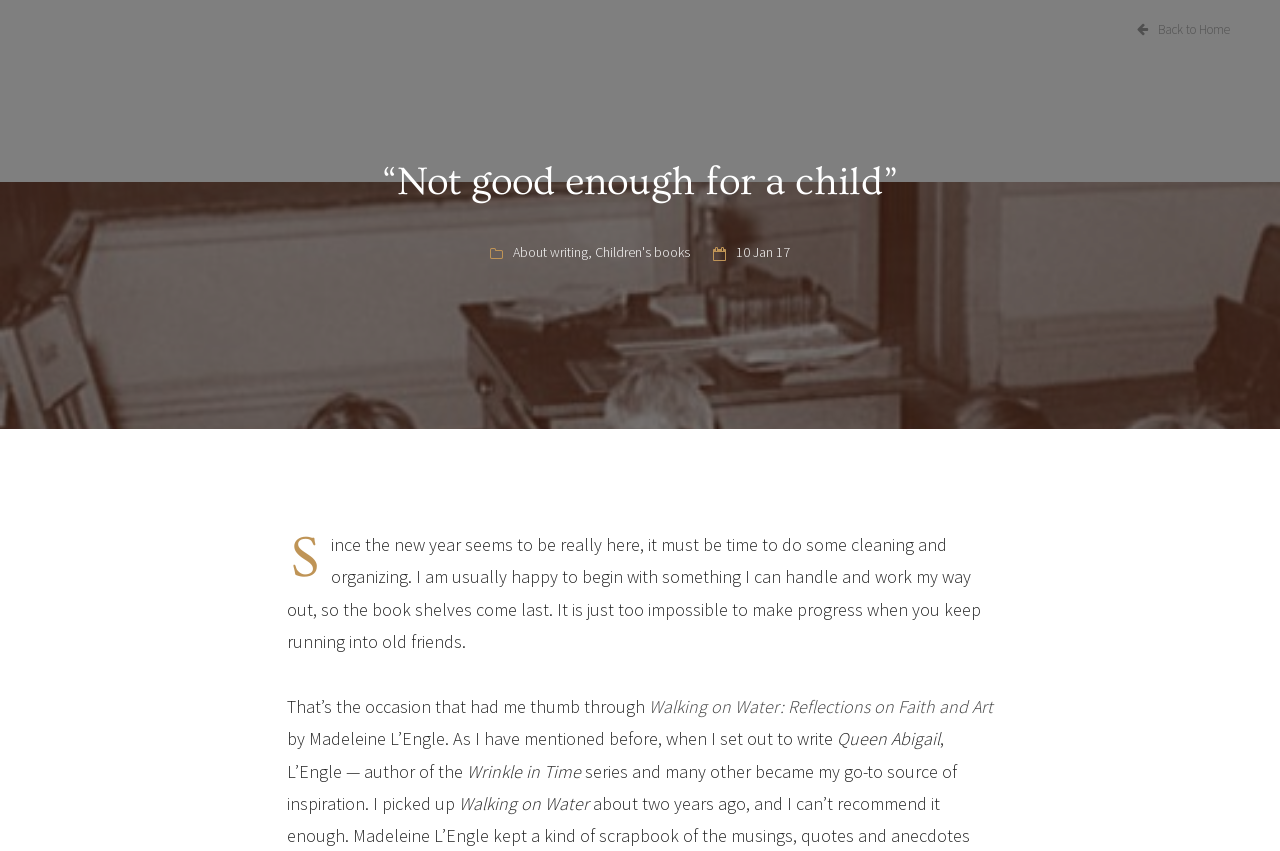Find and provide the bounding box coordinates for the UI element described with: "Back to Home".

[0.888, 0.025, 0.961, 0.045]